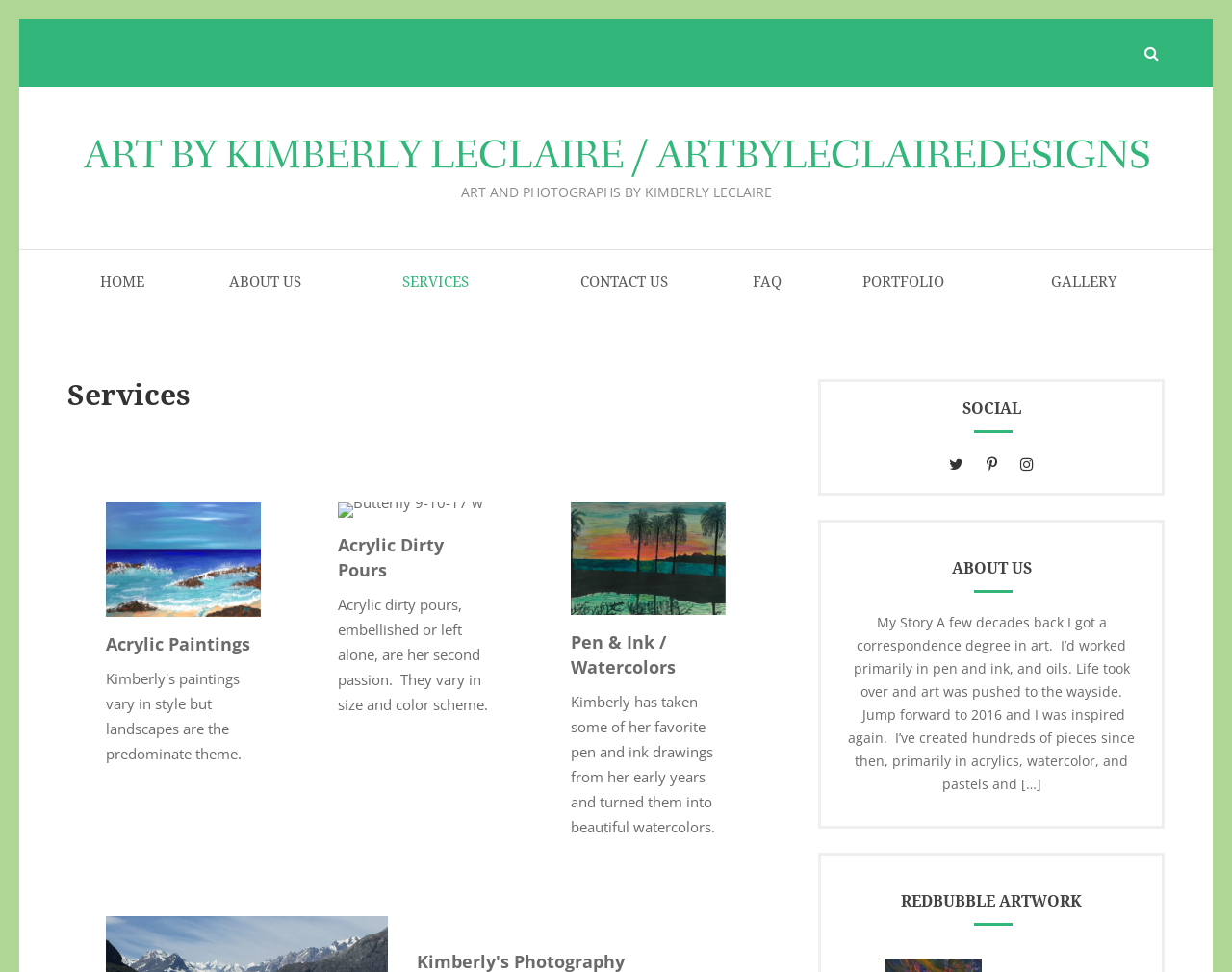Specify the bounding box coordinates for the region that must be clicked to perform the given instruction: "Click on the HOME link".

[0.055, 0.281, 0.143, 0.319]